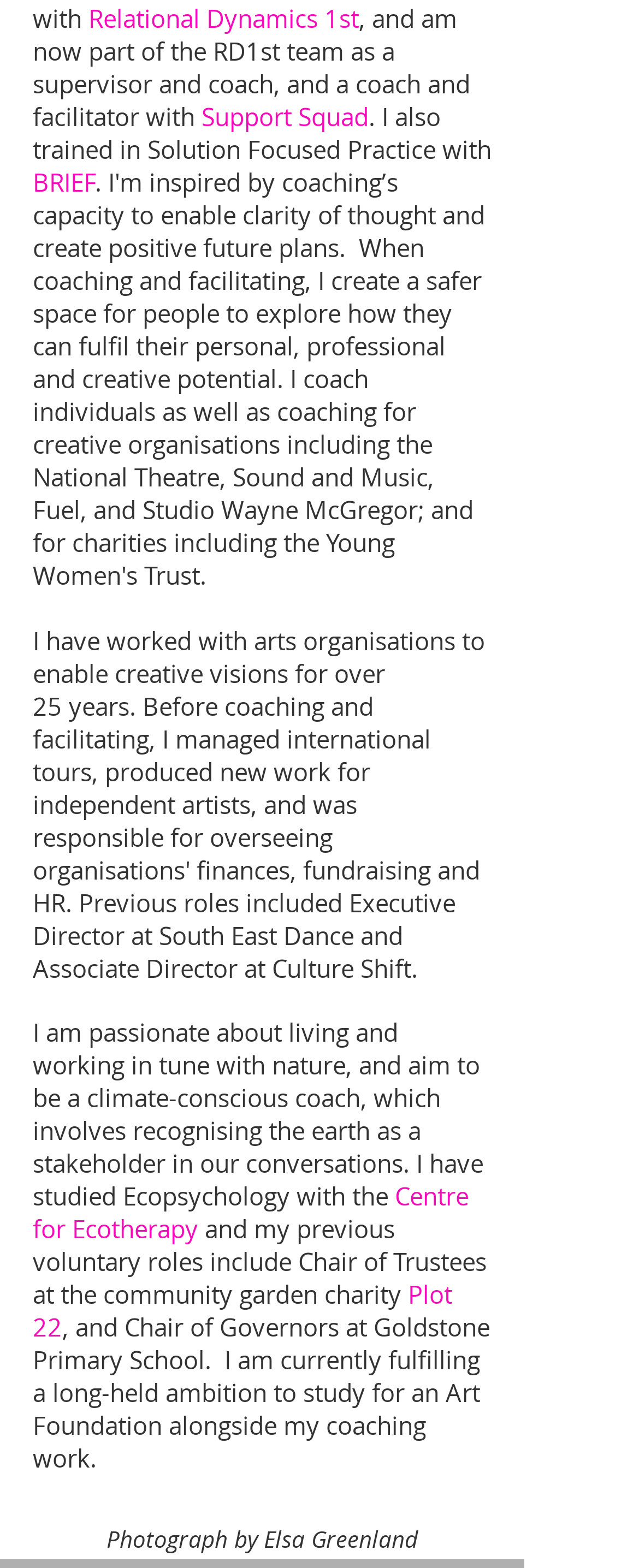Please analyze the image and give a detailed answer to the question:
What is the name of the community garden charity?

The person mentions being the Chair of Trustees at the community garden charity, which is named Plot 22.